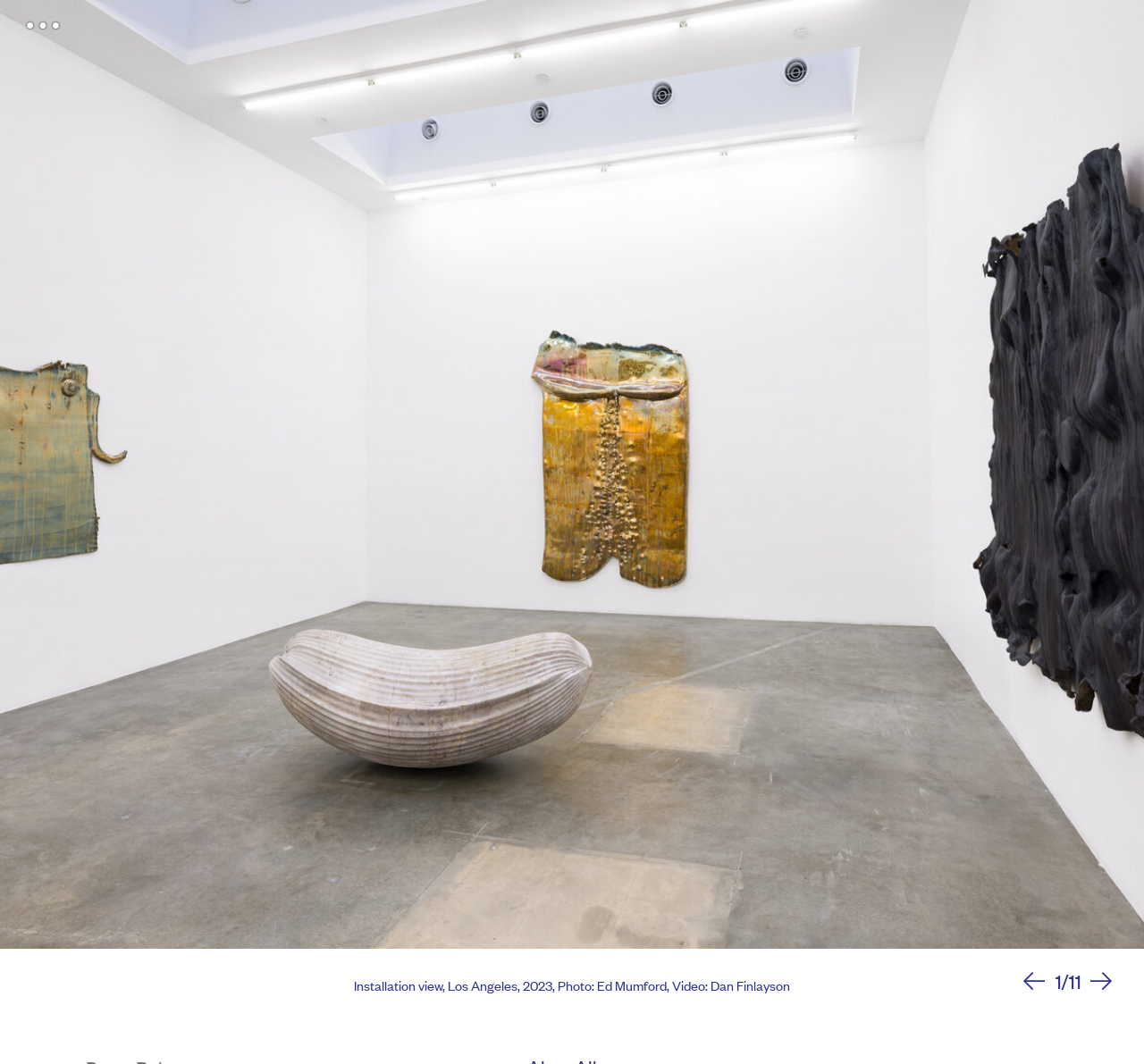What is the current slide number?
Ensure your answer is thorough and detailed.

I found the slideshow pagination element which contains the text '1/11', indicating that the current slide number is 1 out of 11.